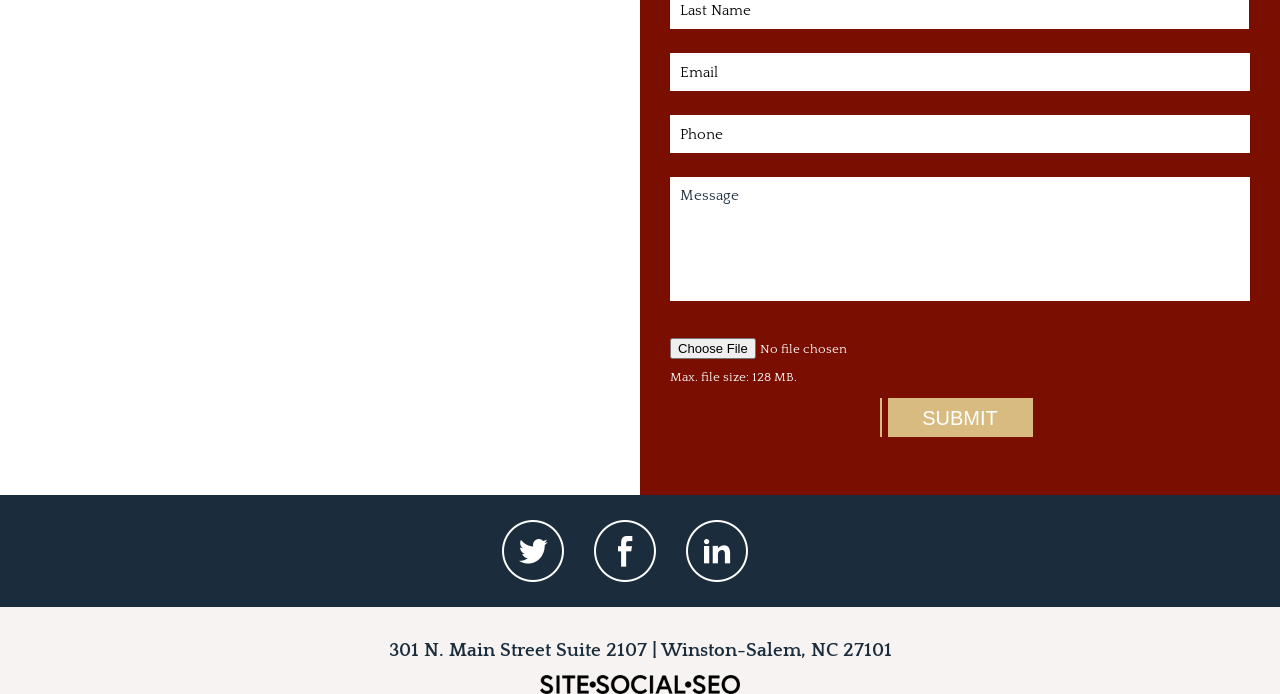What is the address of the company?
From the image, respond with a single word or phrase.

301 N. Main Street Suite 2107 | Winston-Salem, NC 27101